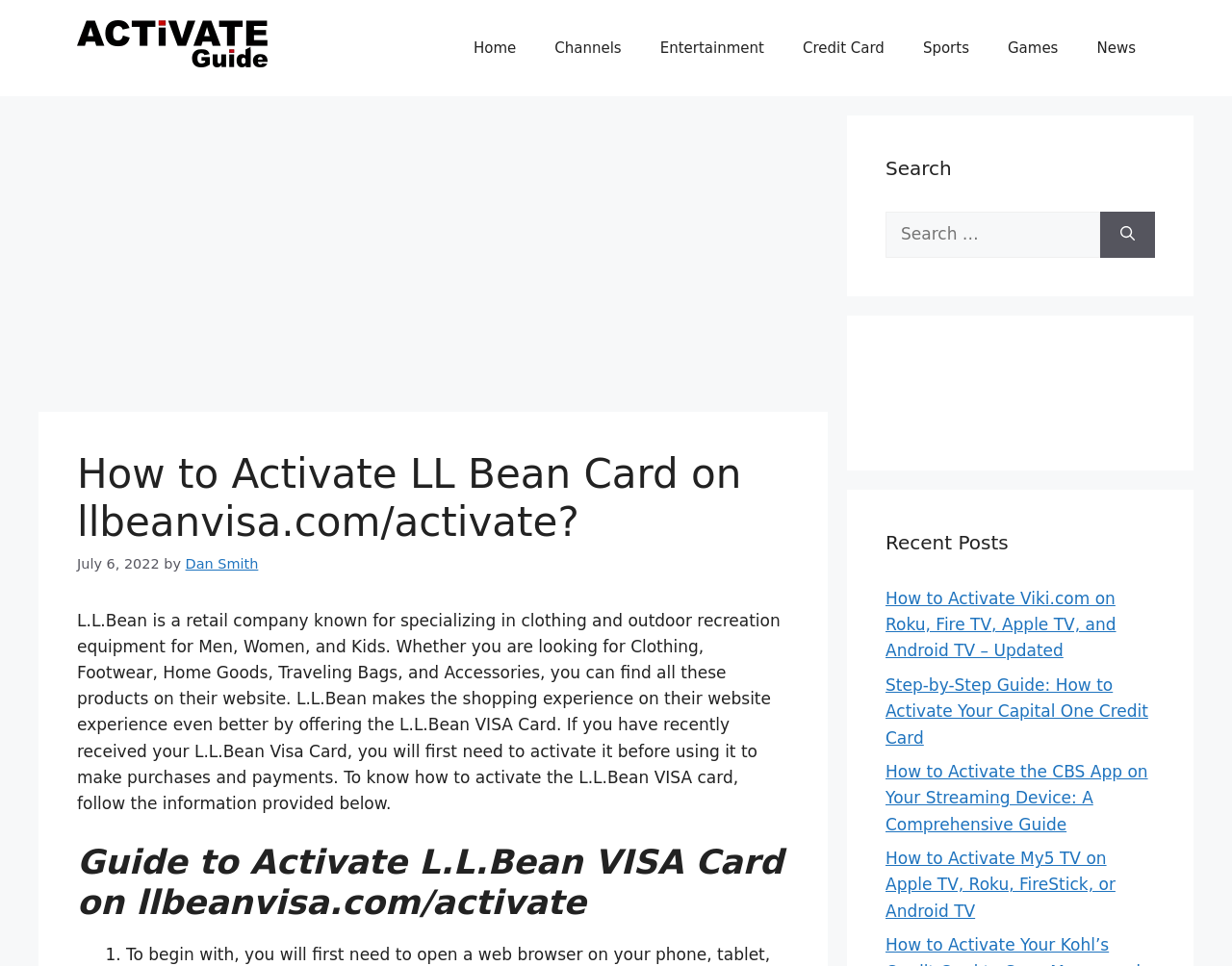Provide a one-word or brief phrase answer to the question:
What type of company is L.L.Bean?

Retail company